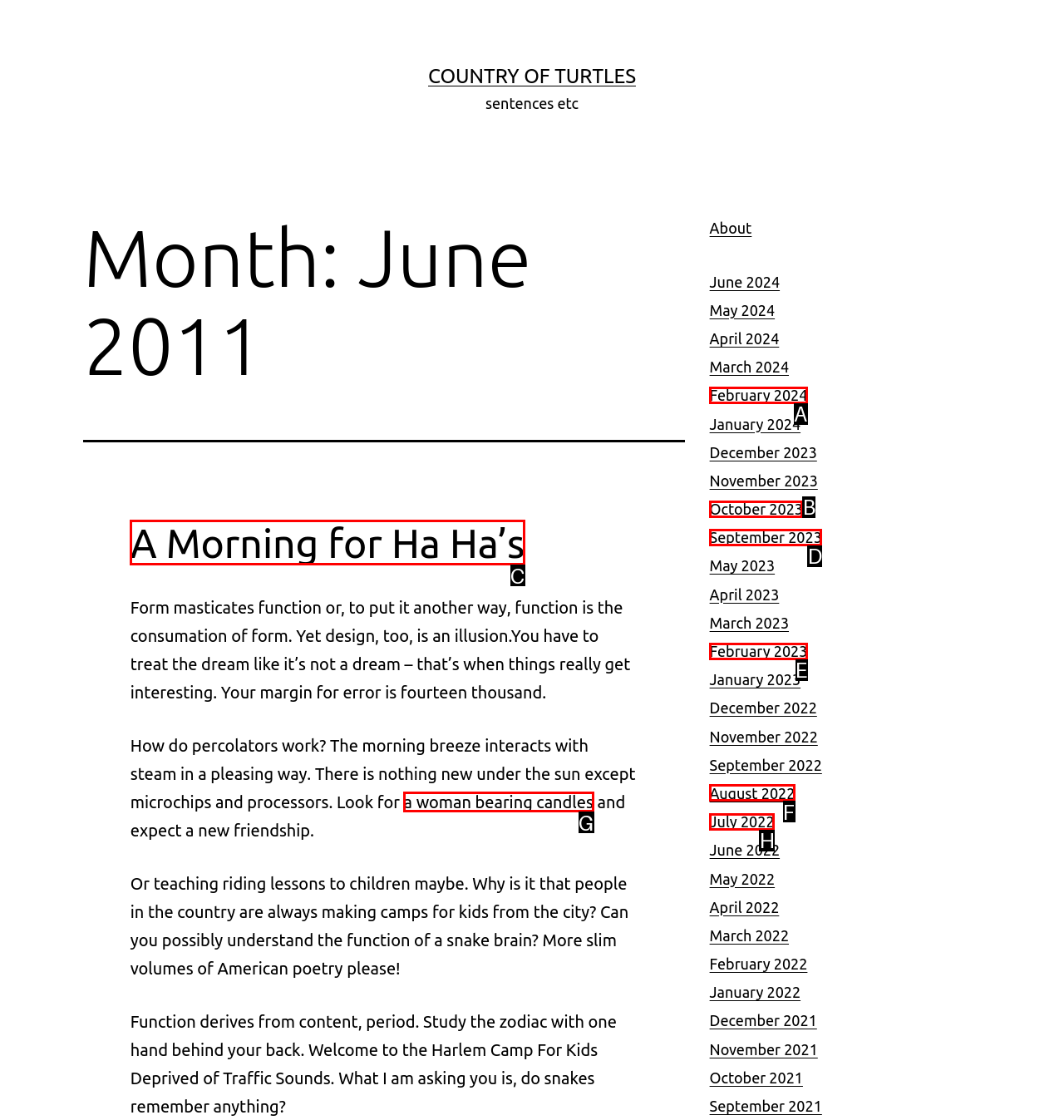Select the appropriate HTML element that needs to be clicked to execute the following task: Explore the 'a woman bearing candles' link. Respond with the letter of the option.

G